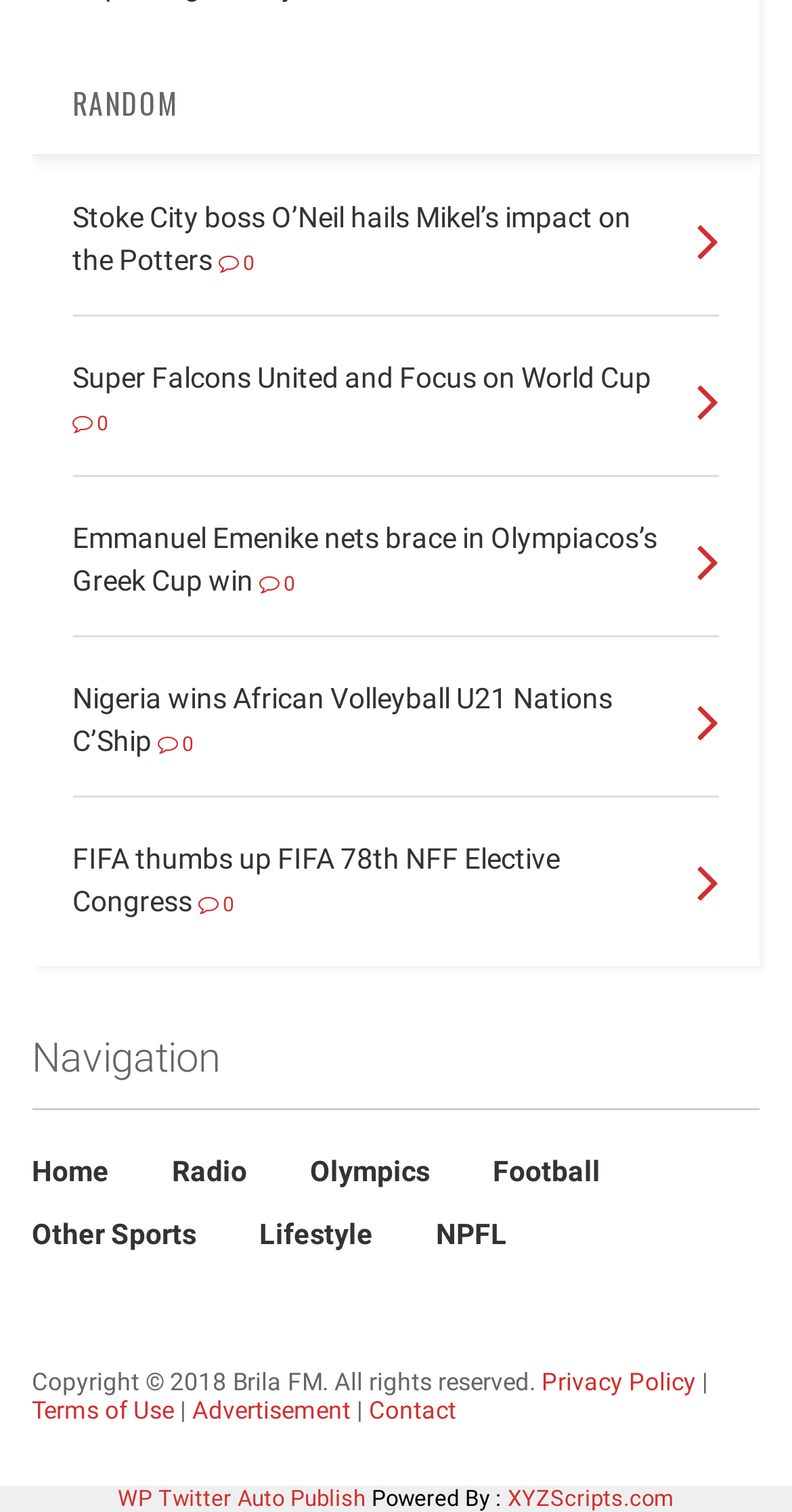Specify the bounding box coordinates of the element's region that should be clicked to achieve the following instruction: "Click on Stoke City boss O’Neil hails Mikel’s impact on the Potters". The bounding box coordinates consist of four float numbers between 0 and 1, in the format [left, top, right, bottom].

[0.091, 0.132, 0.796, 0.182]